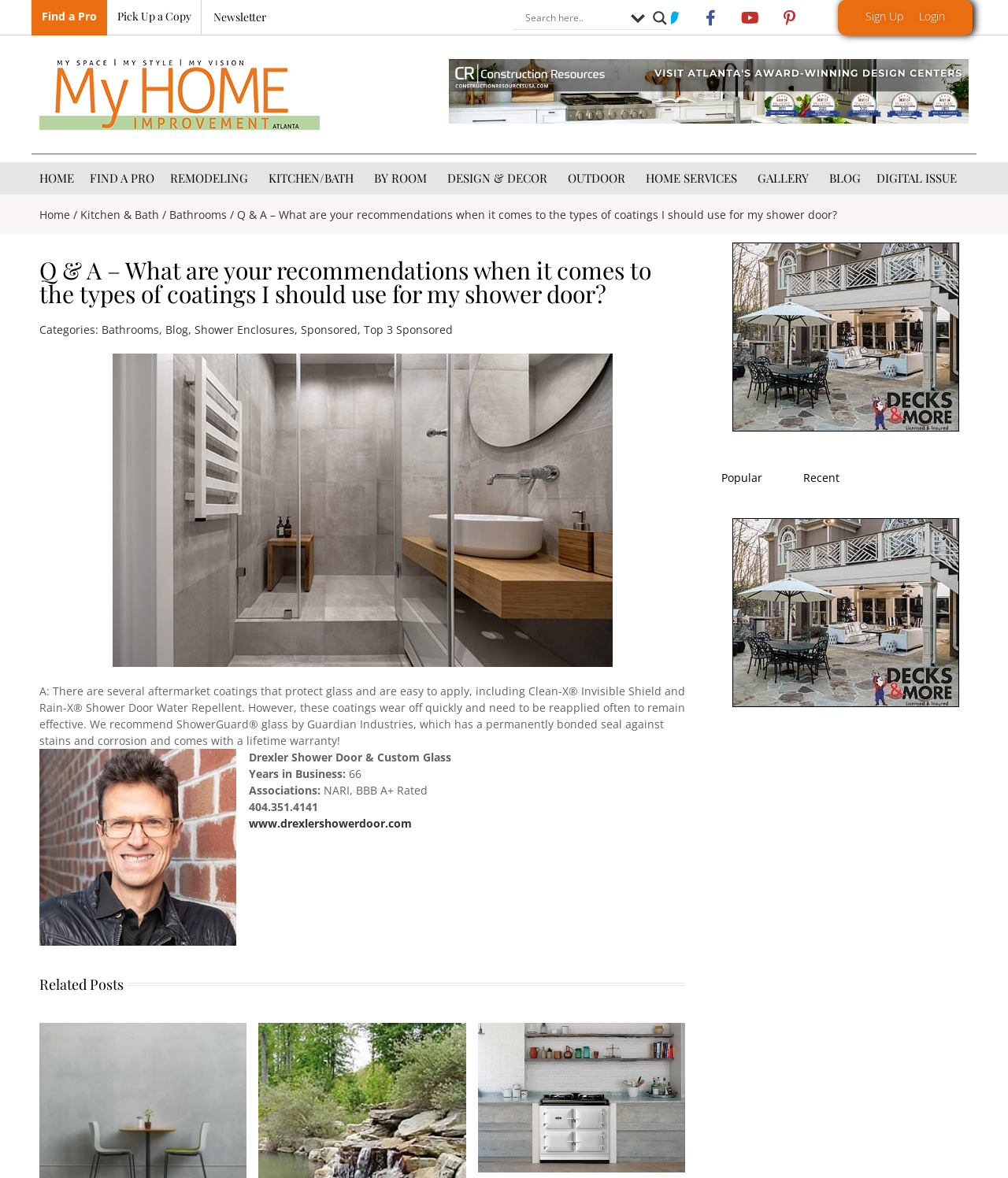Locate the bounding box of the UI element described by: "Back to object desgin" in the given webpage screenshot.

None